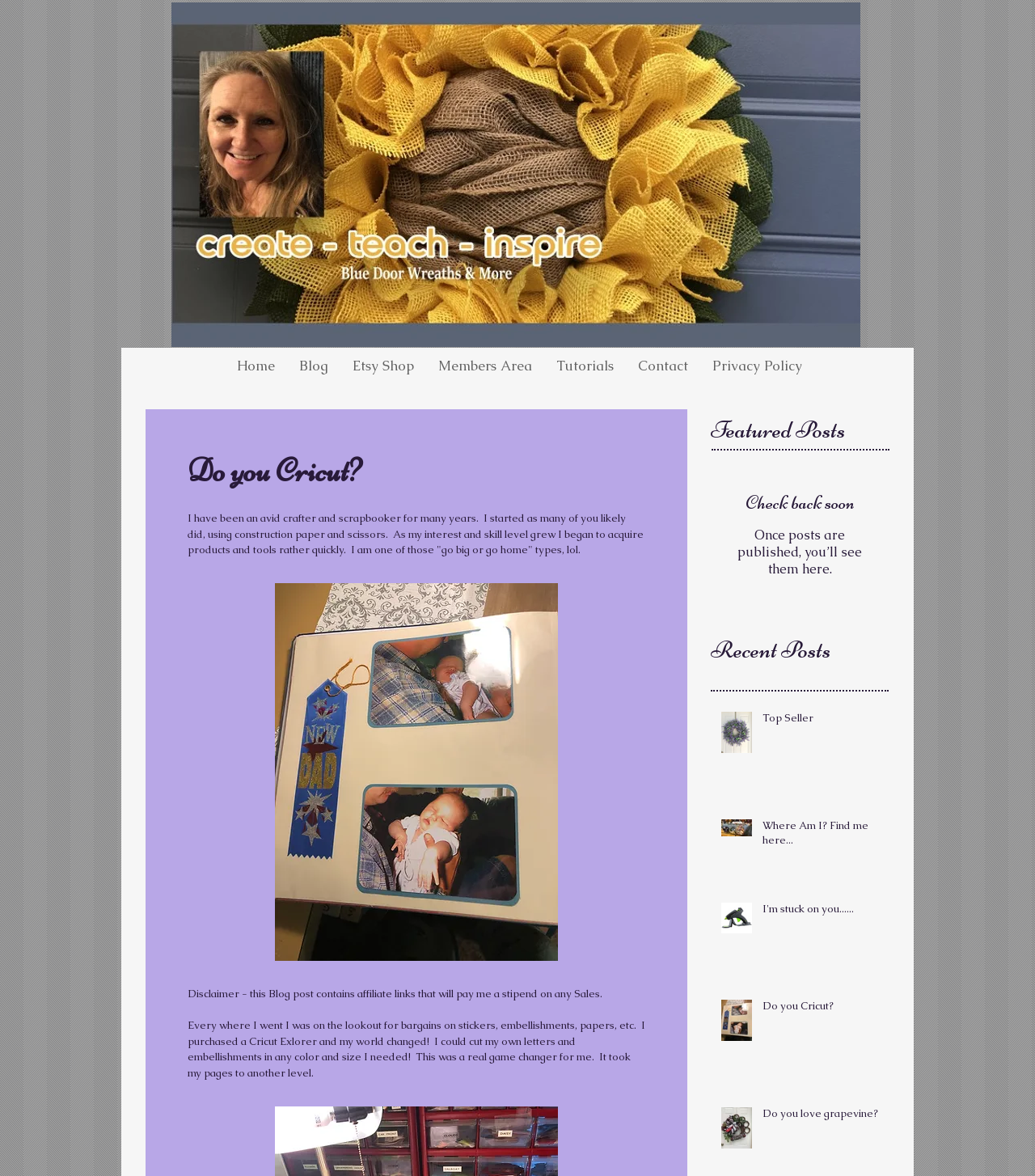What is the purpose of the 'Members Area' link?
Answer the question with as much detail as you can, using the image as a reference.

The purpose of the 'Members Area' link is to provide exclusive content for members, as it is likely that the blogger offers special resources or perks to members who have signed up for the website, and this link allows them to access those resources.